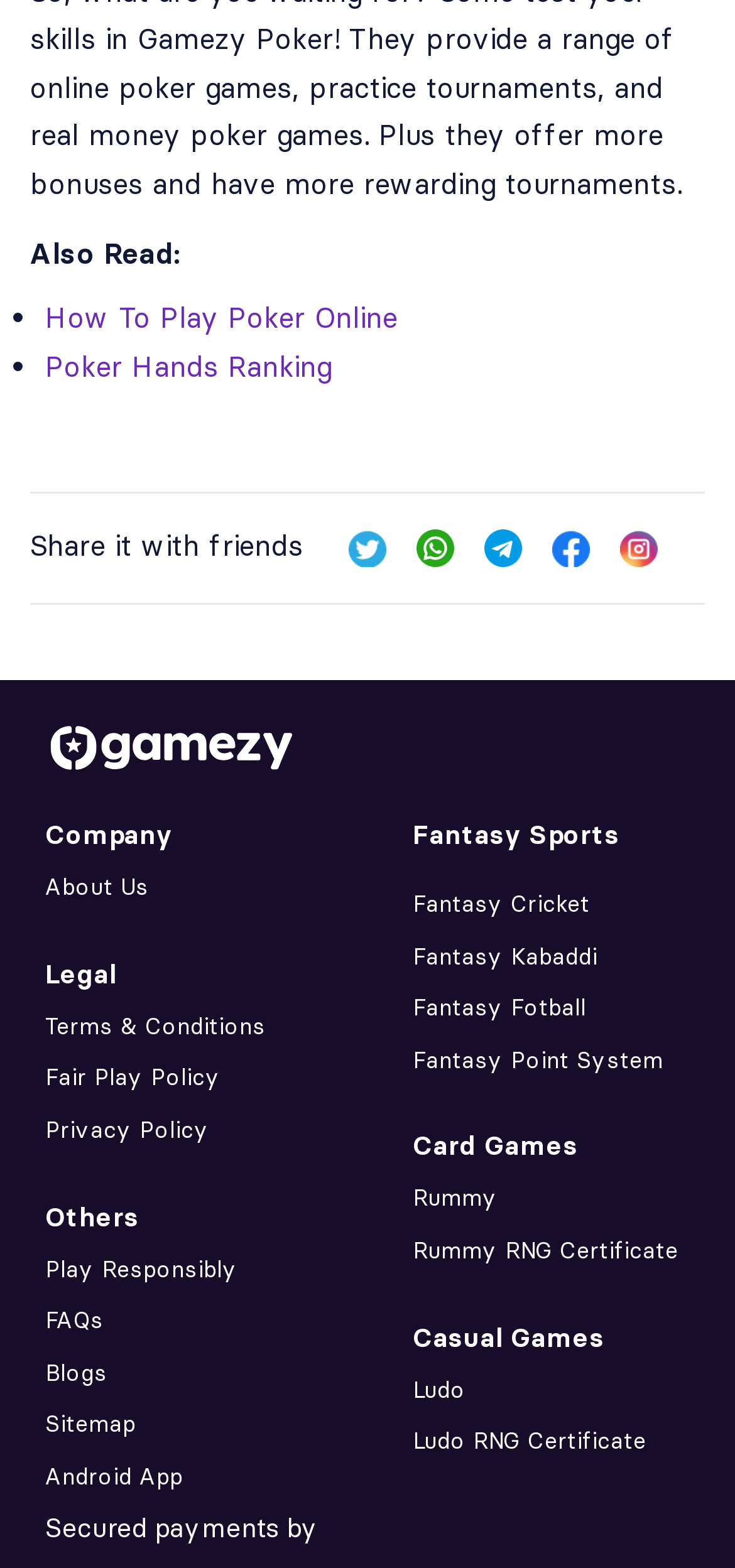Identify the bounding box coordinates of the region I need to click to complete this instruction: "Share it with friends on Twitter".

[0.474, 0.338, 0.526, 0.362]